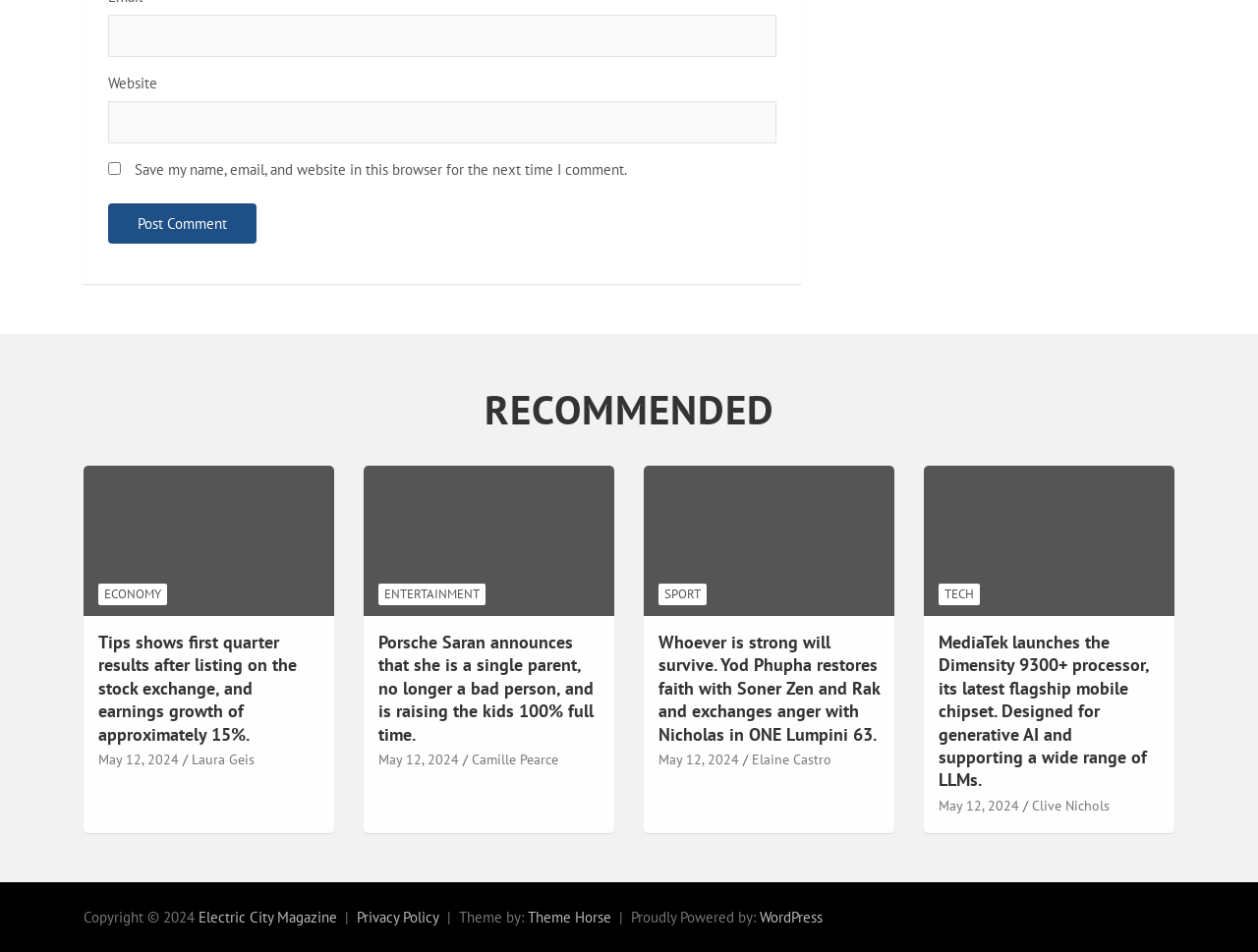Identify the coordinates of the bounding box for the element that must be clicked to accomplish the instruction: "Visit ECONOMY page".

[0.078, 0.613, 0.133, 0.636]